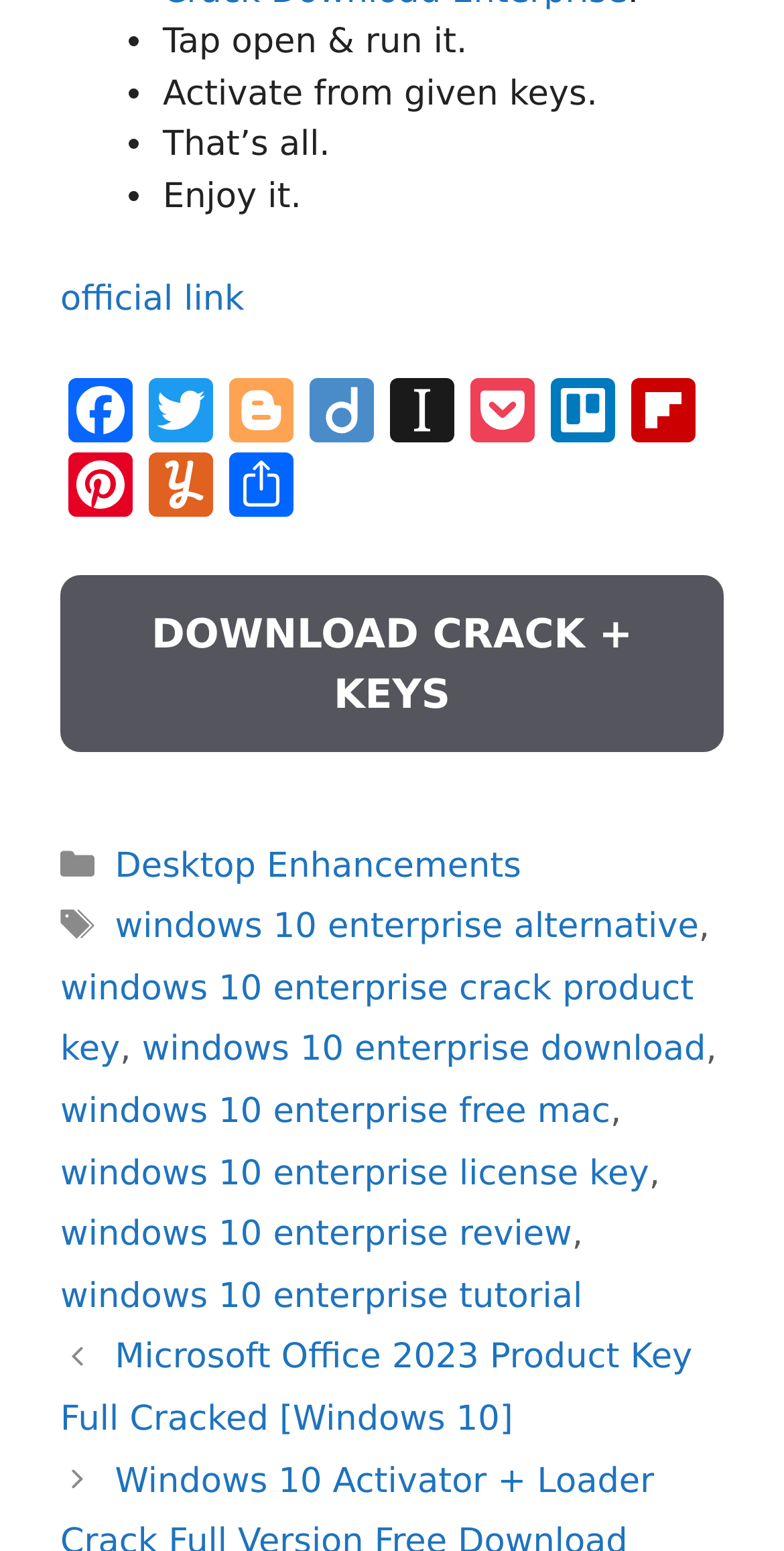Please identify the coordinates of the bounding box for the clickable region that will accomplish this instruction: "Visit the official link".

[0.077, 0.18, 0.312, 0.206]